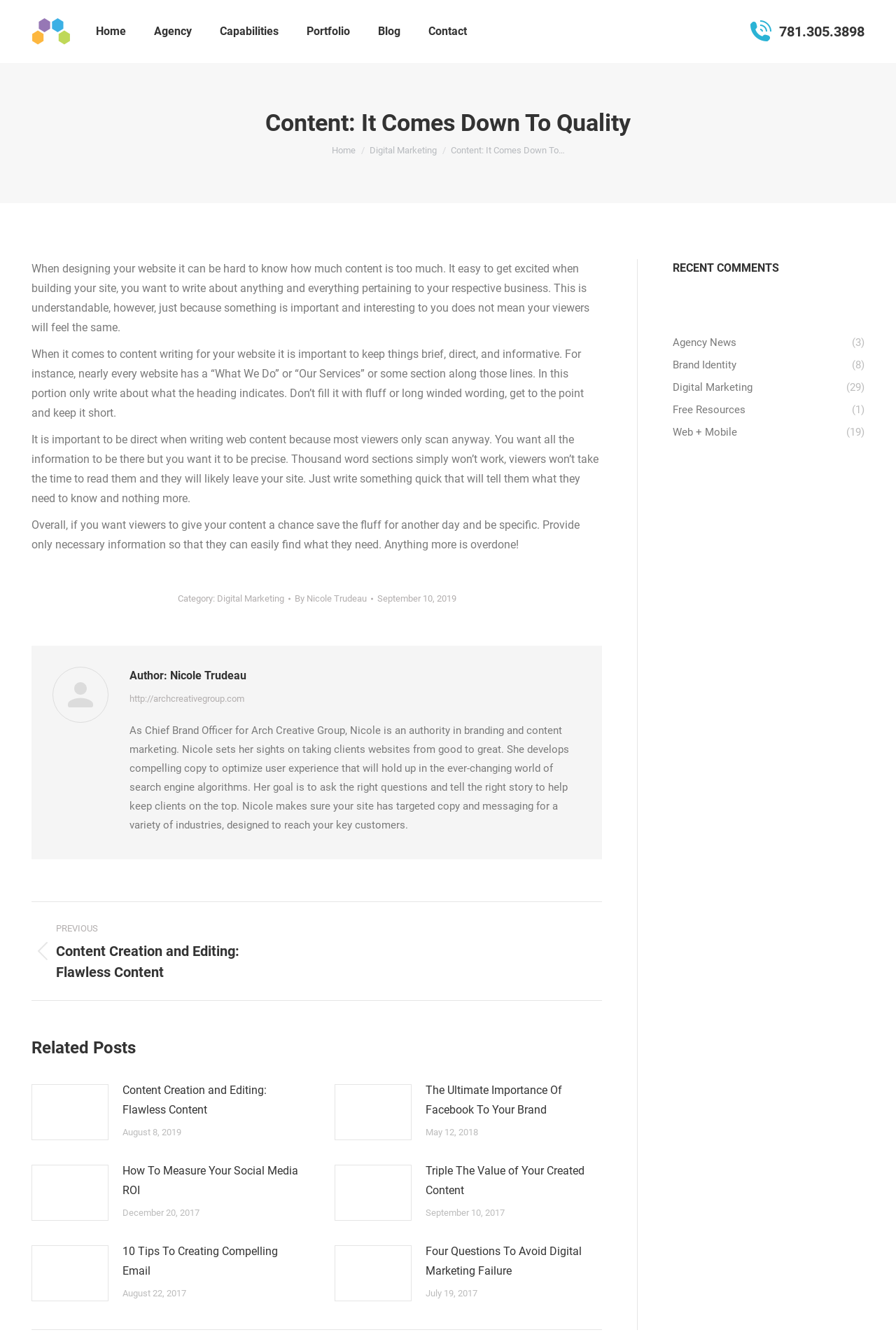Find the bounding box coordinates for the area you need to click to carry out the instruction: "Click on the 'Home' link". The coordinates should be four float numbers between 0 and 1, indicated as [left, top, right, bottom].

[0.107, 0.016, 0.141, 0.031]